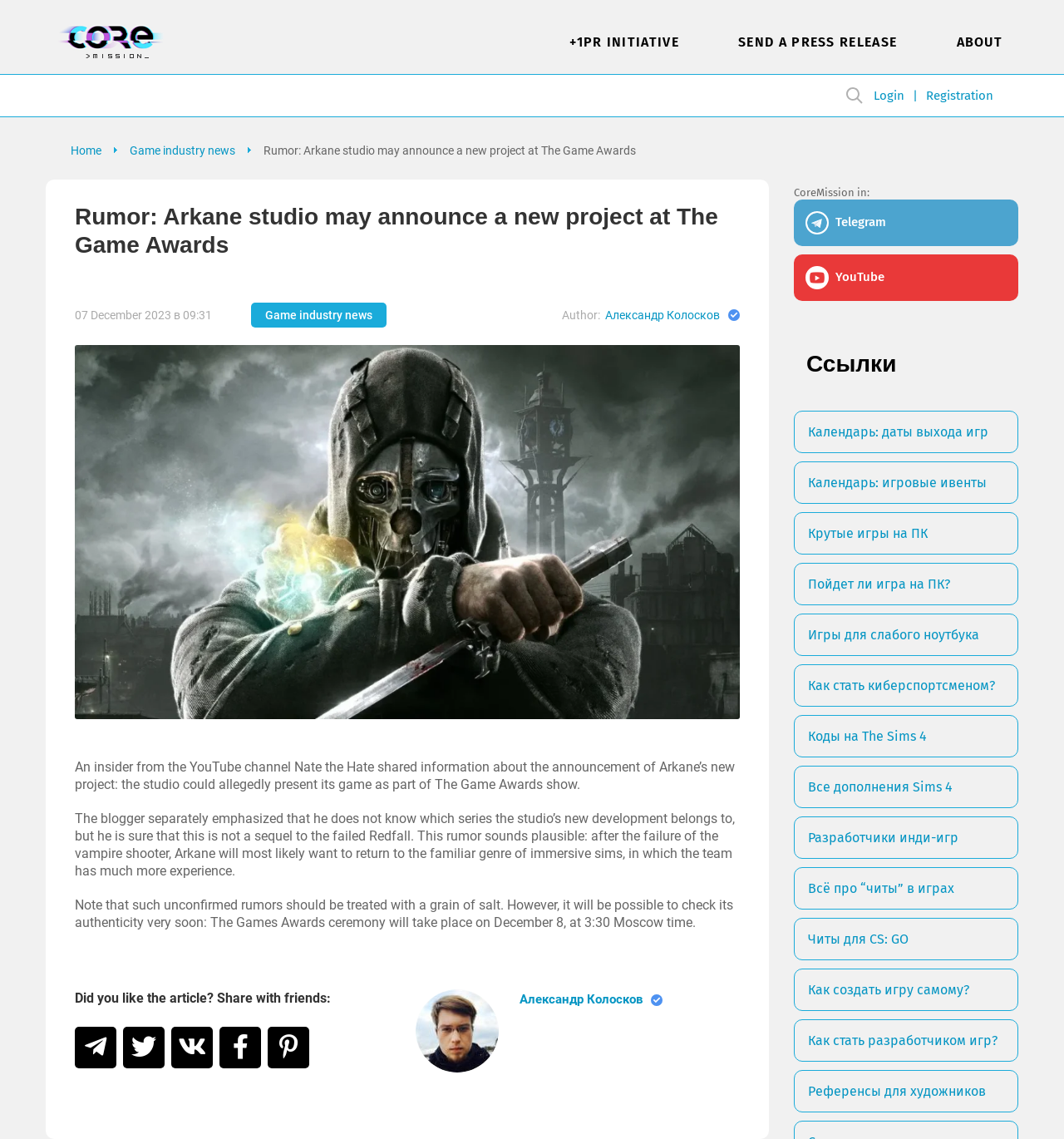Using a single word or phrase, answer the following question: 
What is the type of game Arkane is likely to return to?

Immersive sims